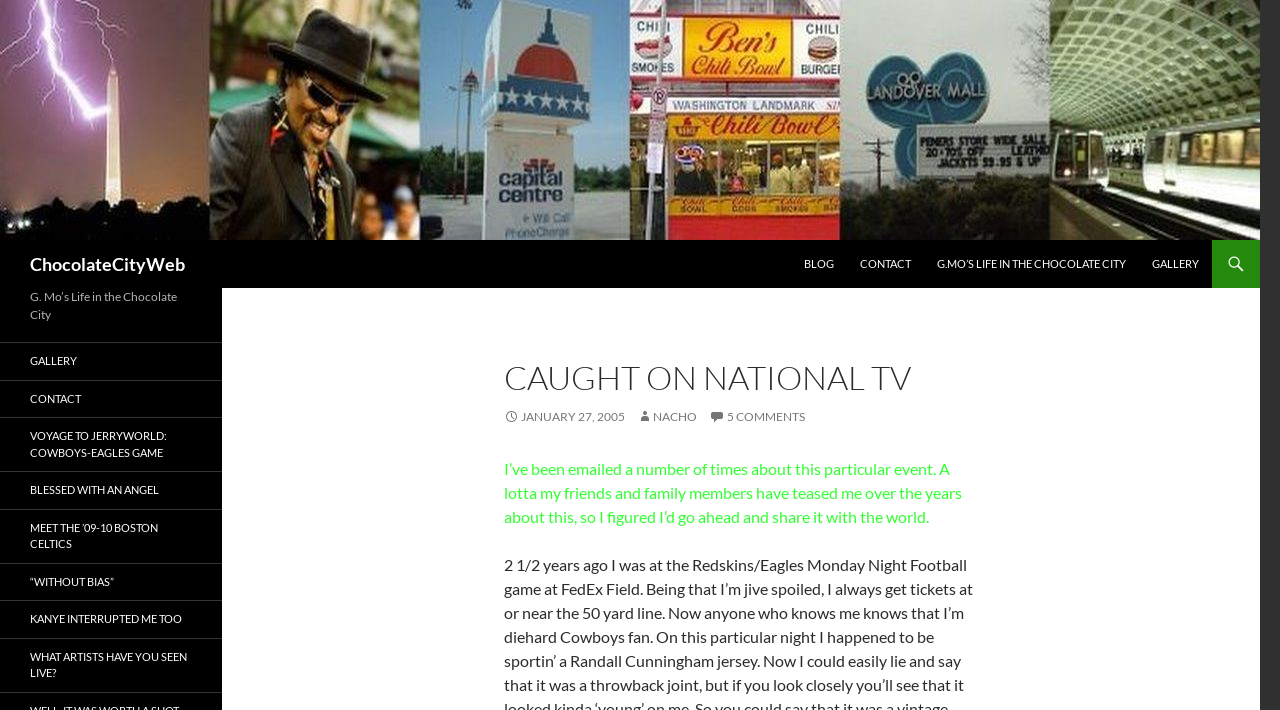What is the purpose of the 'Search' link?
From the image, respond with a single word or phrase.

To search the website